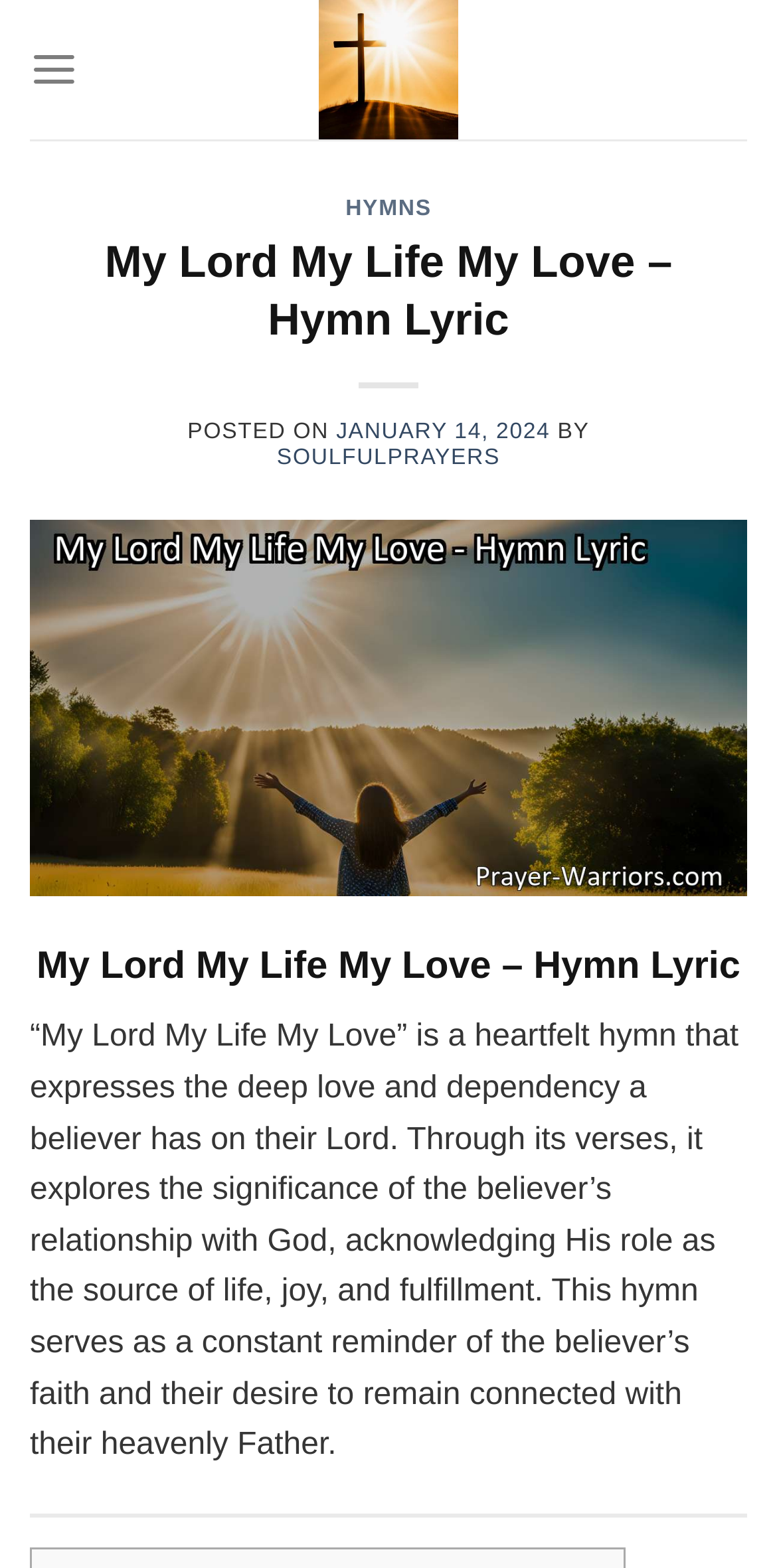What is the date of the post?
Using the visual information from the image, give a one-word or short-phrase answer.

January 14, 2024